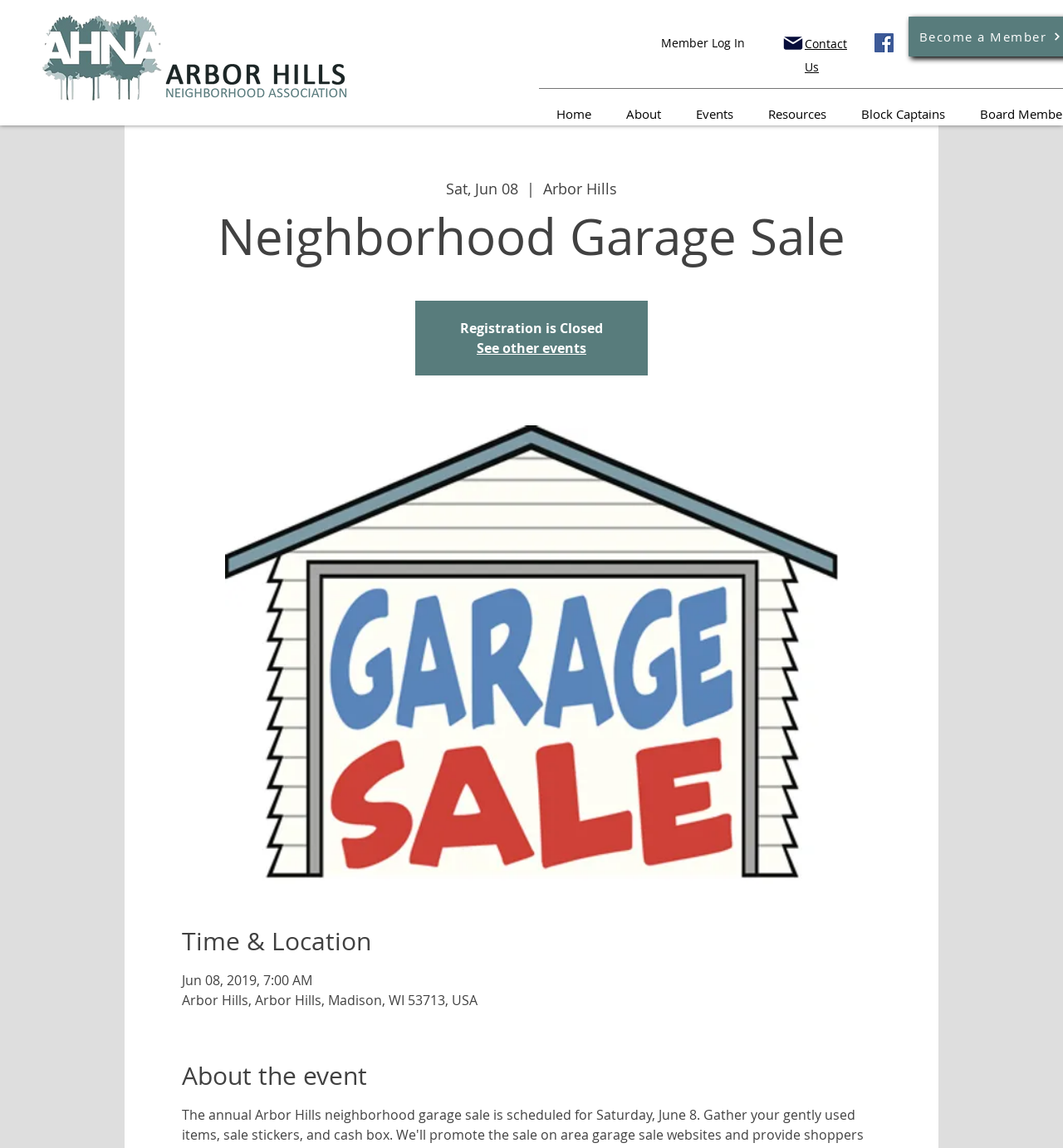Please locate and generate the primary heading on this webpage.

Neighborhood Garage Sale